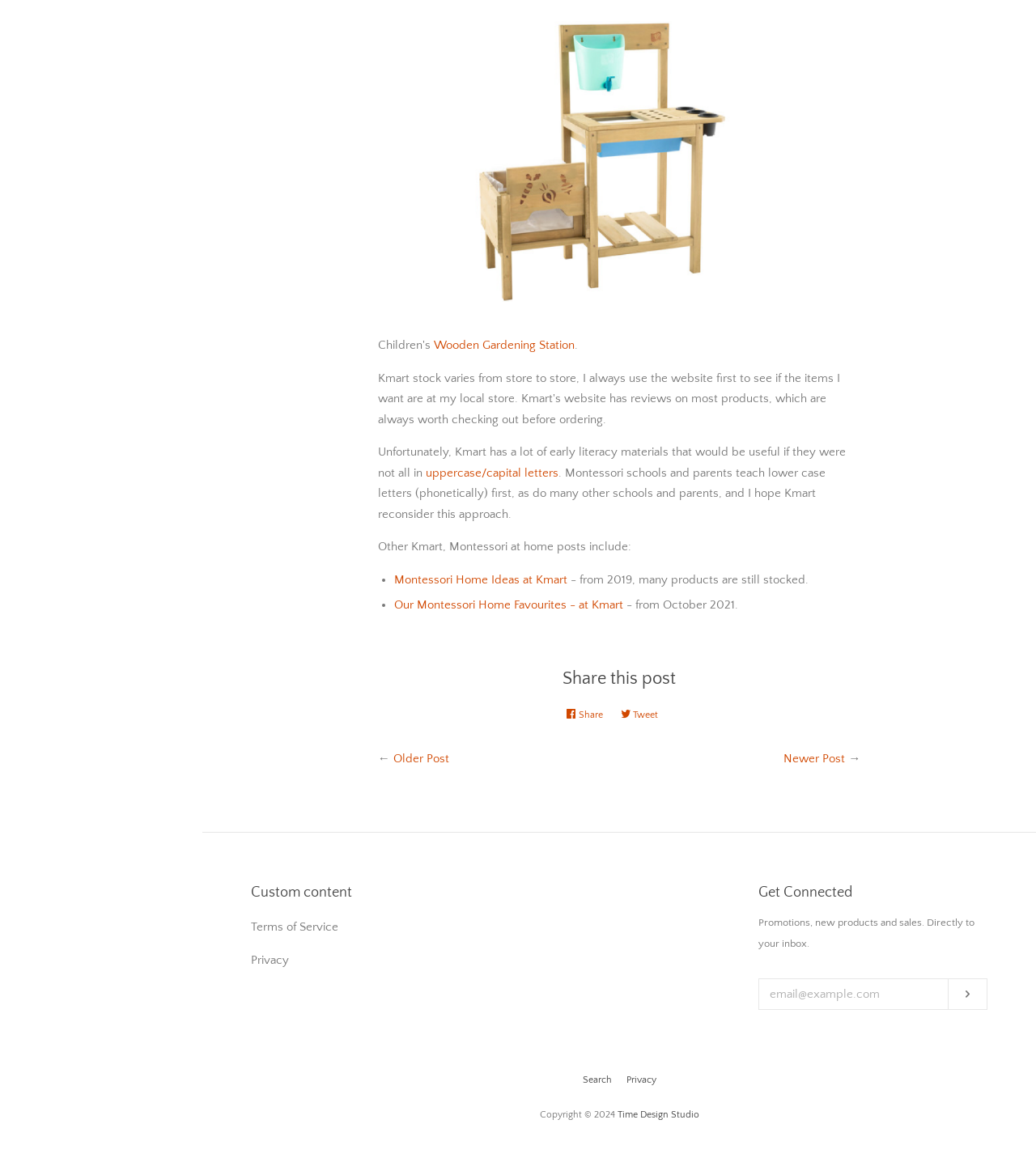What is the function of the 'Share this post' section?
Refer to the image and offer an in-depth and detailed answer to the question.

The 'Share this post' section contains links to share the post on Facebook and Twitter, indicating that its purpose is to allow users to share the content on social media platforms.